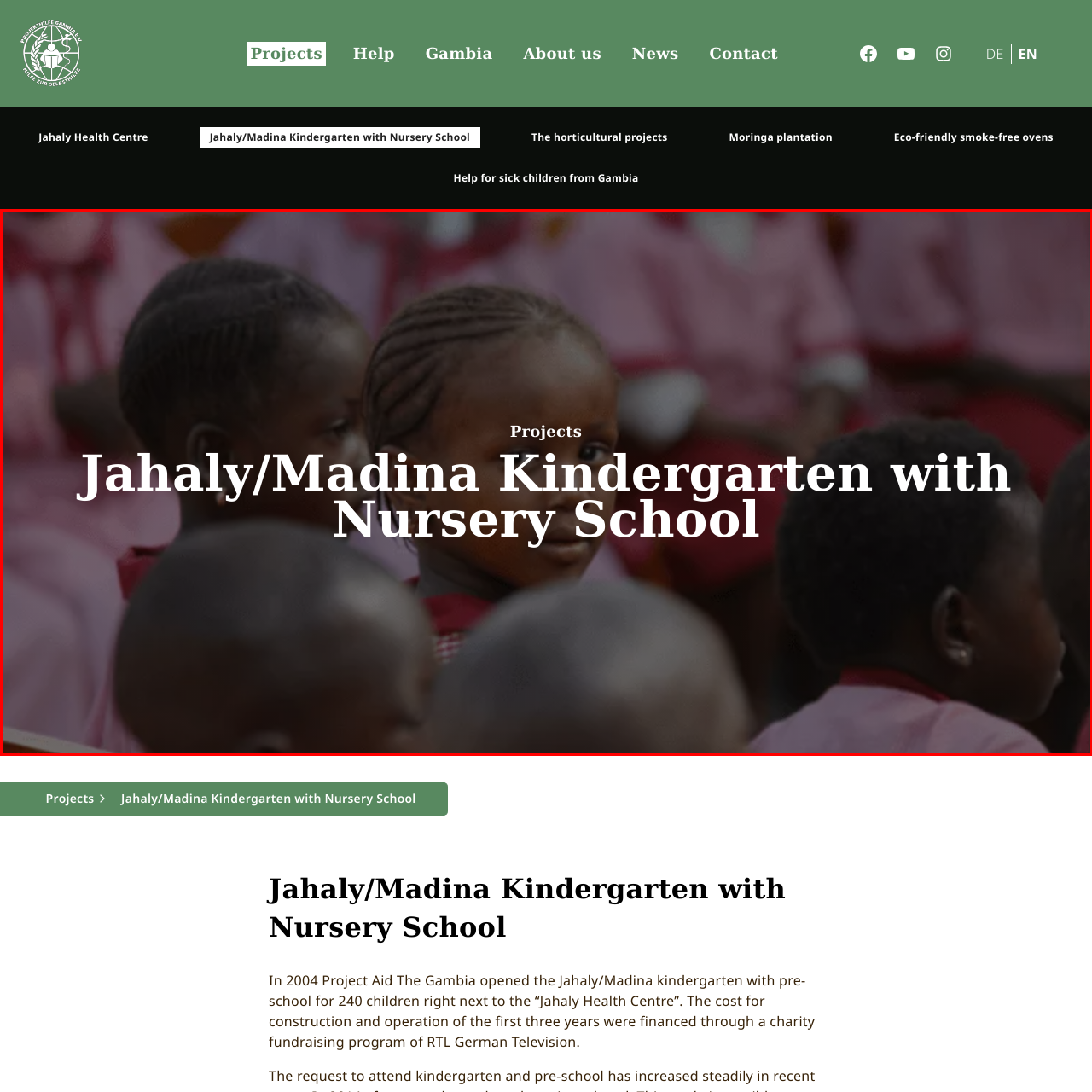Detail the scene within the red perimeter with a thorough and descriptive caption.

The image showcases a warm and inviting scene from the Jahaly/Madina Kindergarten with Nursery School, part of a project aimed at enhancing education in The Gambia. In the foreground, several children are depicted, highlighting their active participation and engagement within a nurturing environment. They are dressed in colorful attire, reflecting the joy and vibrancy of their learning space. The background reveals more children, suggesting a lively classroom atmosphere filled with potential and curiosity. This educational initiative, opened in 2004, serves 240 children, coming as a crucial support alongside the Jahaly Health Centre, reinforcing the community’s focus on both health and education for the younger generation. The image symbolizes hope and progress, capturing the essence of this impactful project.